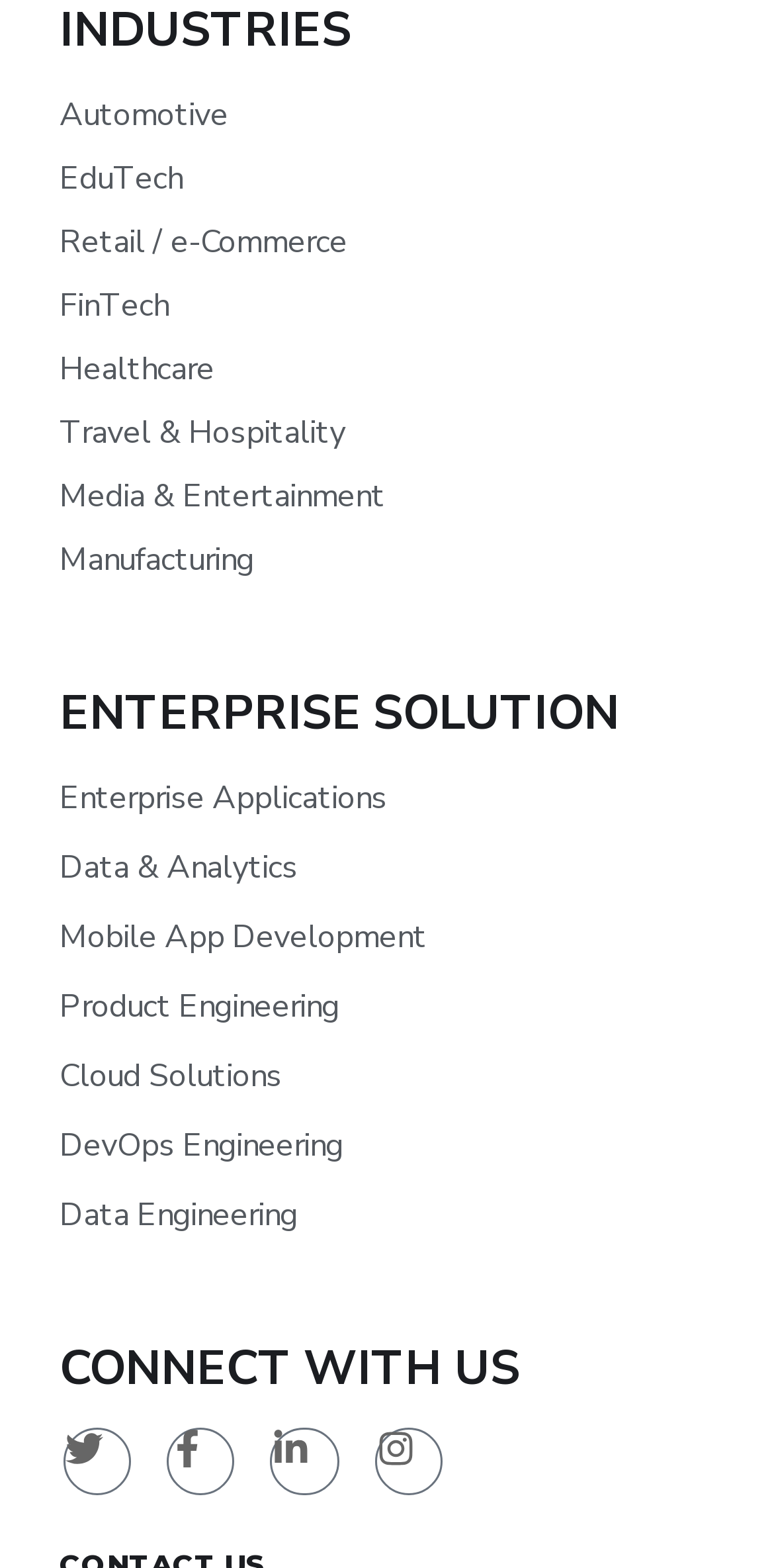Locate the bounding box coordinates of the segment that needs to be clicked to meet this instruction: "Explore Healthcare".

[0.077, 0.217, 0.923, 0.255]